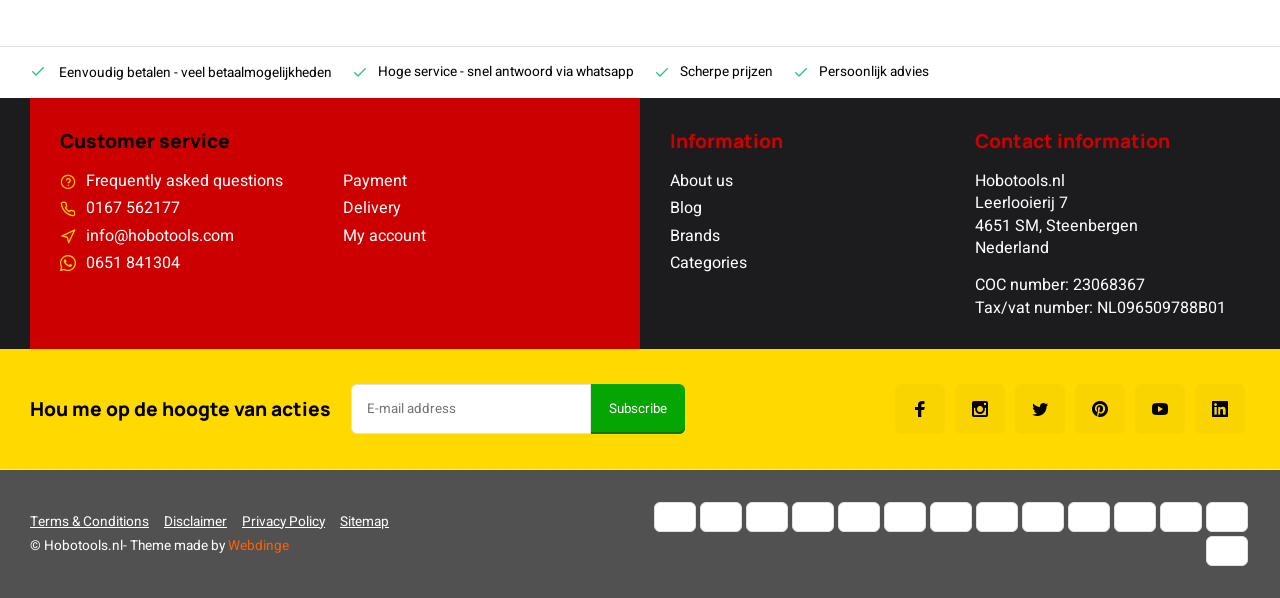Please determine the bounding box coordinates of the section I need to click to accomplish this instruction: "View the 'Terms & Conditions'".

[0.023, 0.856, 0.128, 0.889]